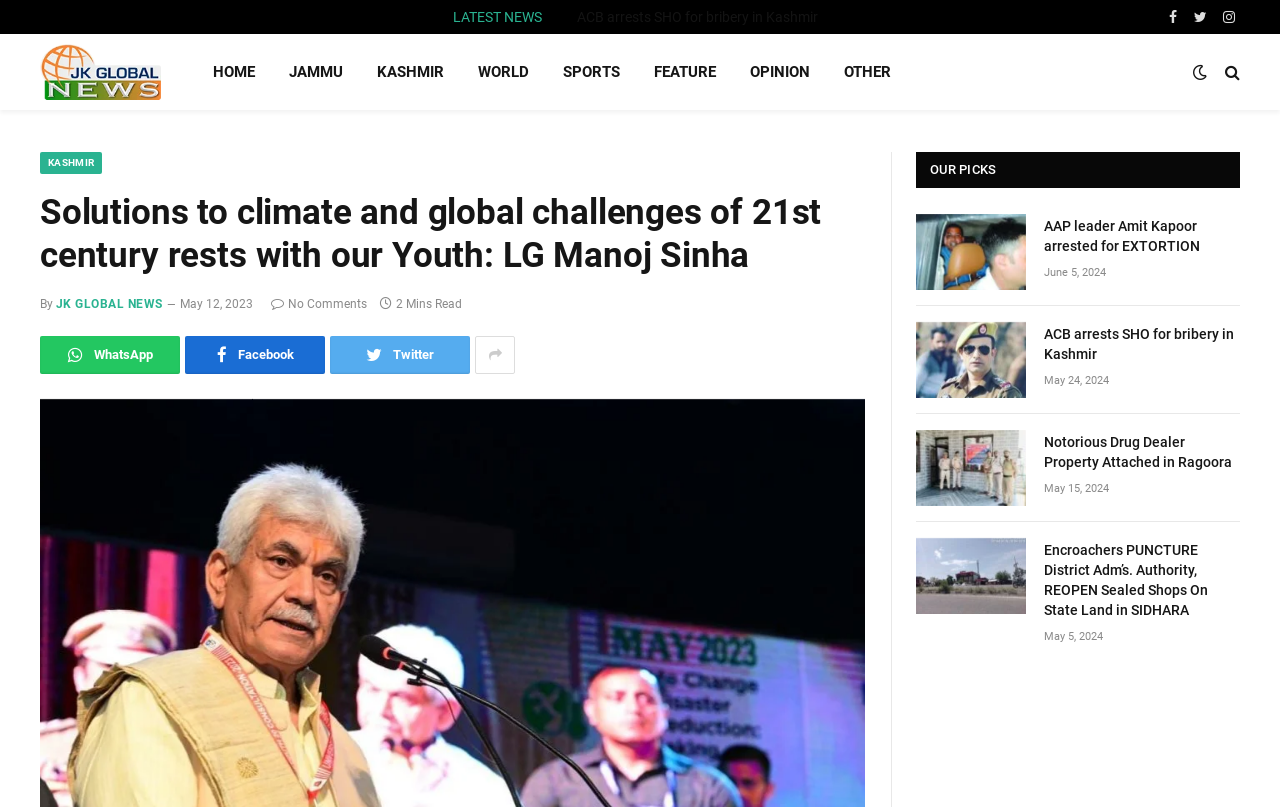Please find and generate the text of the main header of the webpage.

Solutions to climate and global challenges of 21st century rests with our Youth: LG Manoj Sinha